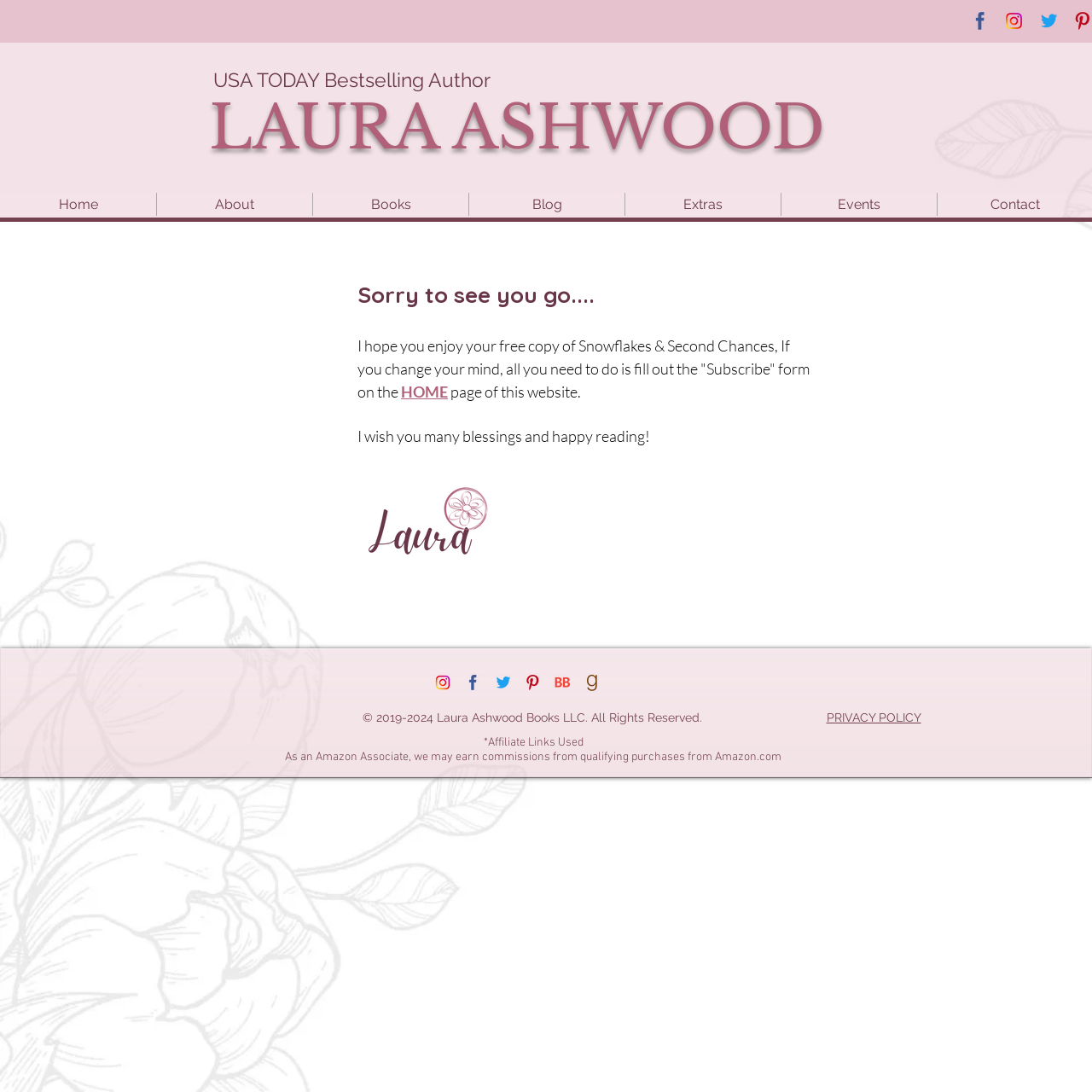Use the details in the image to answer the question thoroughly: 
How many navigation links are in the top navigation bar?

There are seven navigation links in the top navigation bar, which are 'Home', 'About', 'Books', 'Blog', 'Extras', 'Events', and 'Contact', with bounding box coordinates [0.0, 0.177, 0.143, 0.198], [0.143, 0.177, 0.286, 0.198], [0.286, 0.177, 0.429, 0.198], [0.429, 0.177, 0.572, 0.198], [0.572, 0.177, 0.715, 0.198], [0.715, 0.177, 0.858, 0.198], and [0.858, 0.177, 1.0, 0.198] respectively.